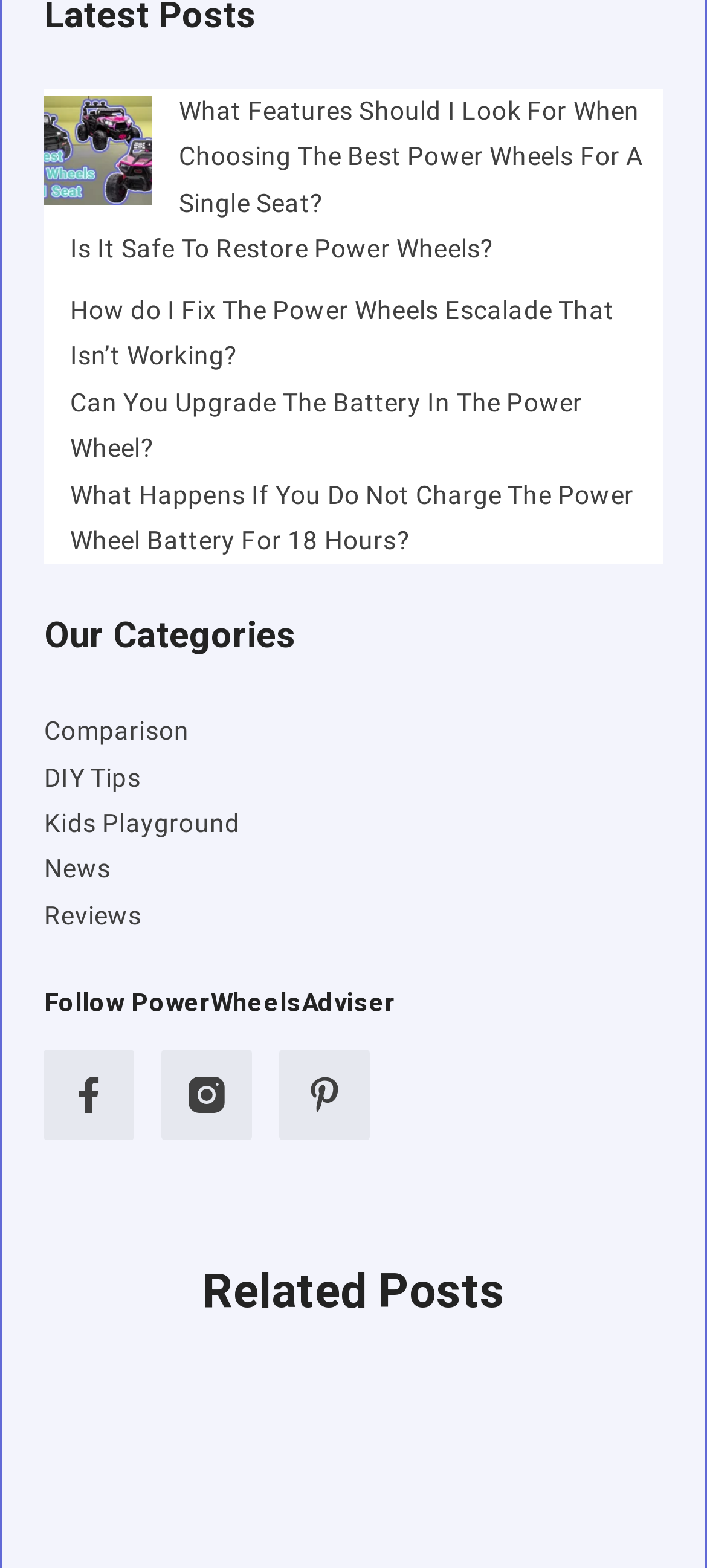What is the main topic of the webpage?
From the screenshot, supply a one-word or short-phrase answer.

Power Wheels